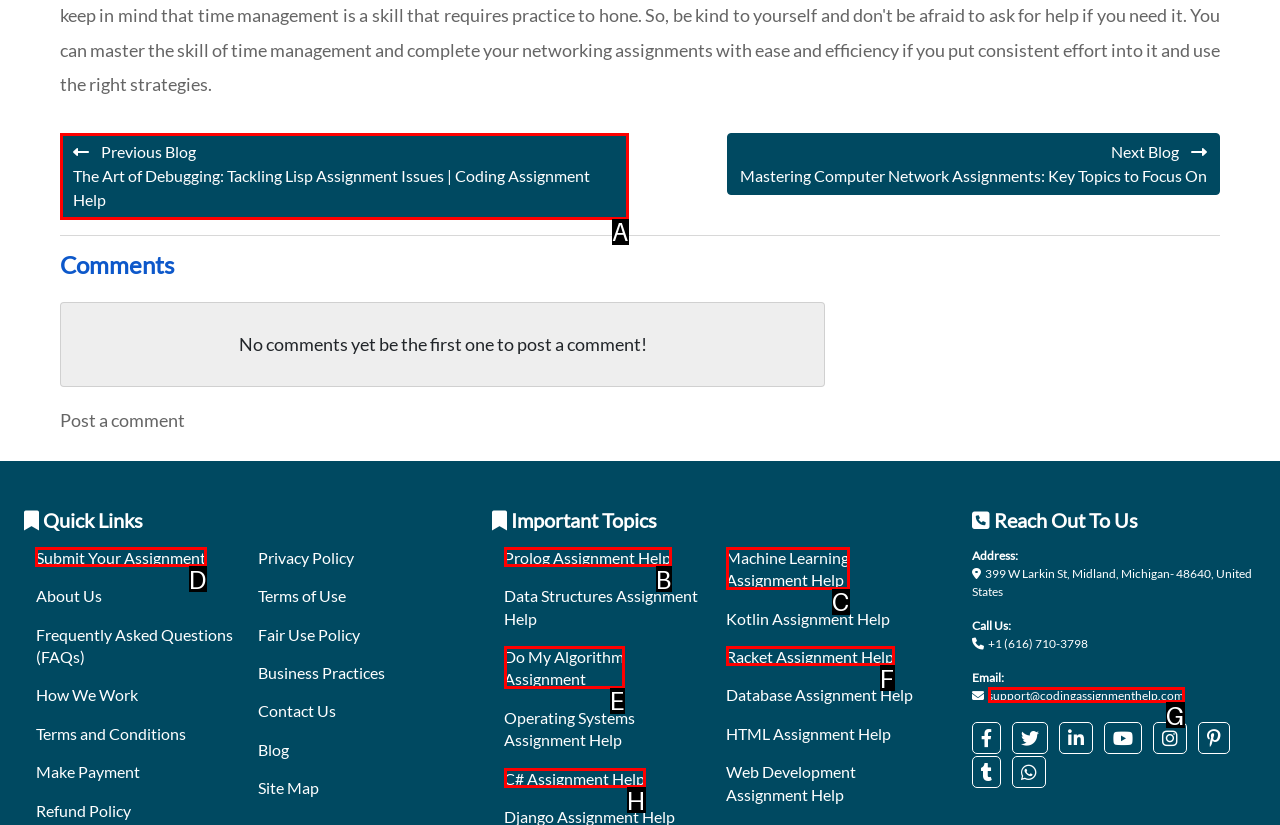Indicate which red-bounded element should be clicked to perform the task: Click on the 'Submit Your Assignment' link Answer with the letter of the correct option.

D